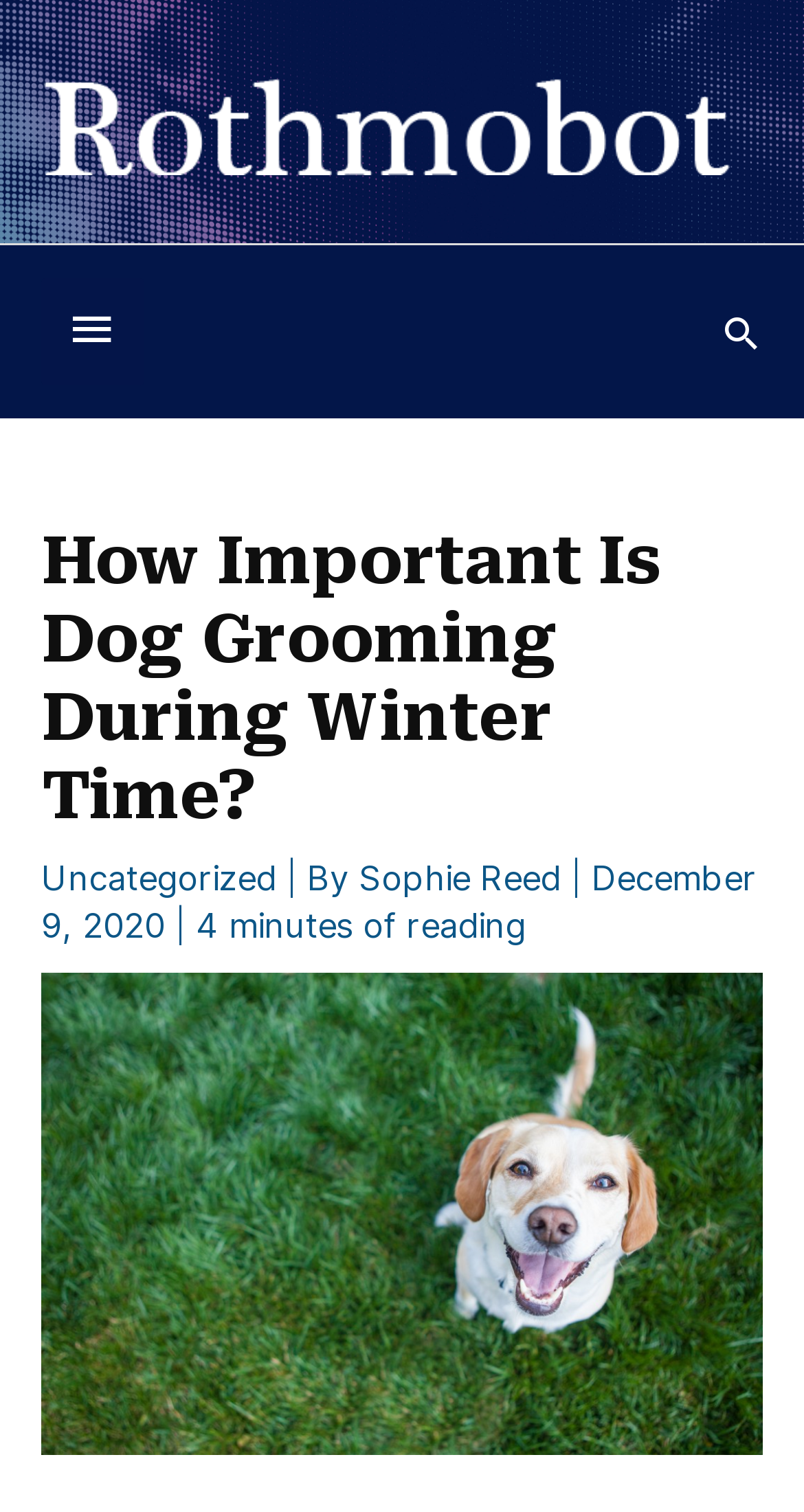Find the bounding box coordinates for the HTML element specified by: "alt="Rothmobot"".

[0.051, 0.065, 0.907, 0.092]